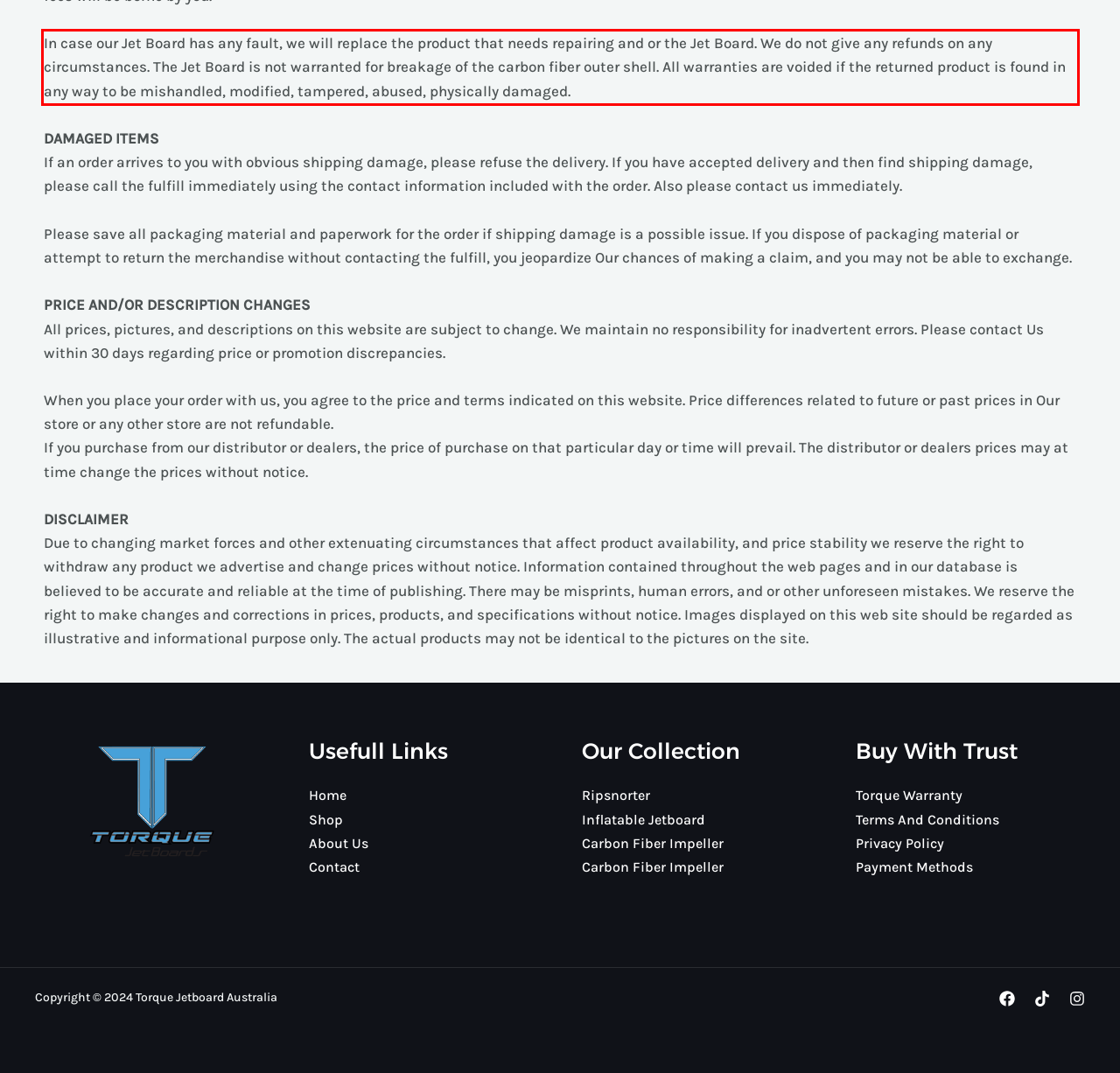Observe the screenshot of the webpage, locate the red bounding box, and extract the text content within it.

In case our Jet Board has any fault, we will replace the product that needs repairing and or the Jet Board. We do not give any refunds on any circumstances. The Jet Board is not warranted for breakage of the carbon fiber outer shell. All warranties are voided if the returned product is found in any way to be mishandled, modified, tampered, abused, physically damaged.